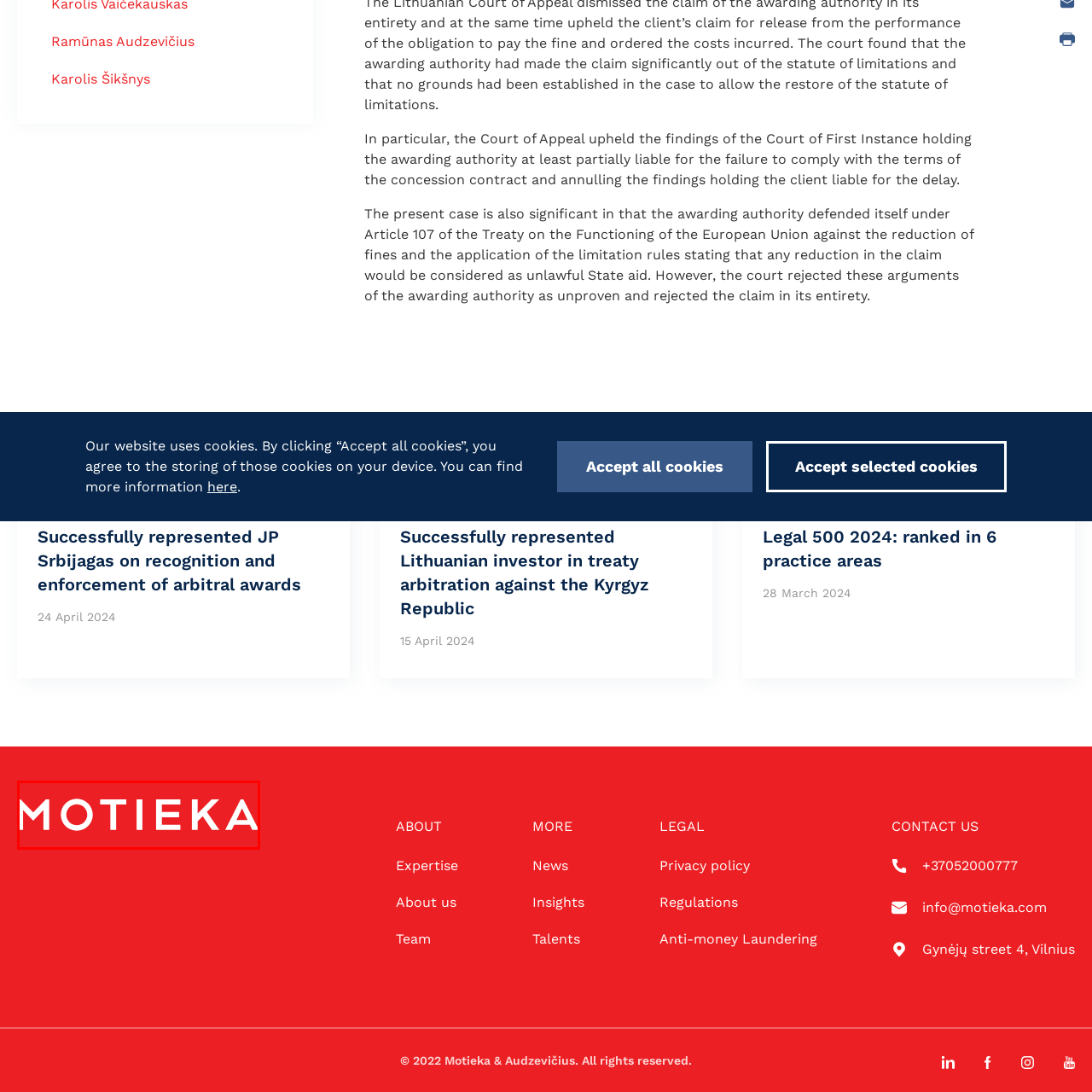What is the likely industry of the brand 'Motieka & Audzevičius'? Focus on the image highlighted by the red bounding box and respond with a single word or a brief phrase.

law